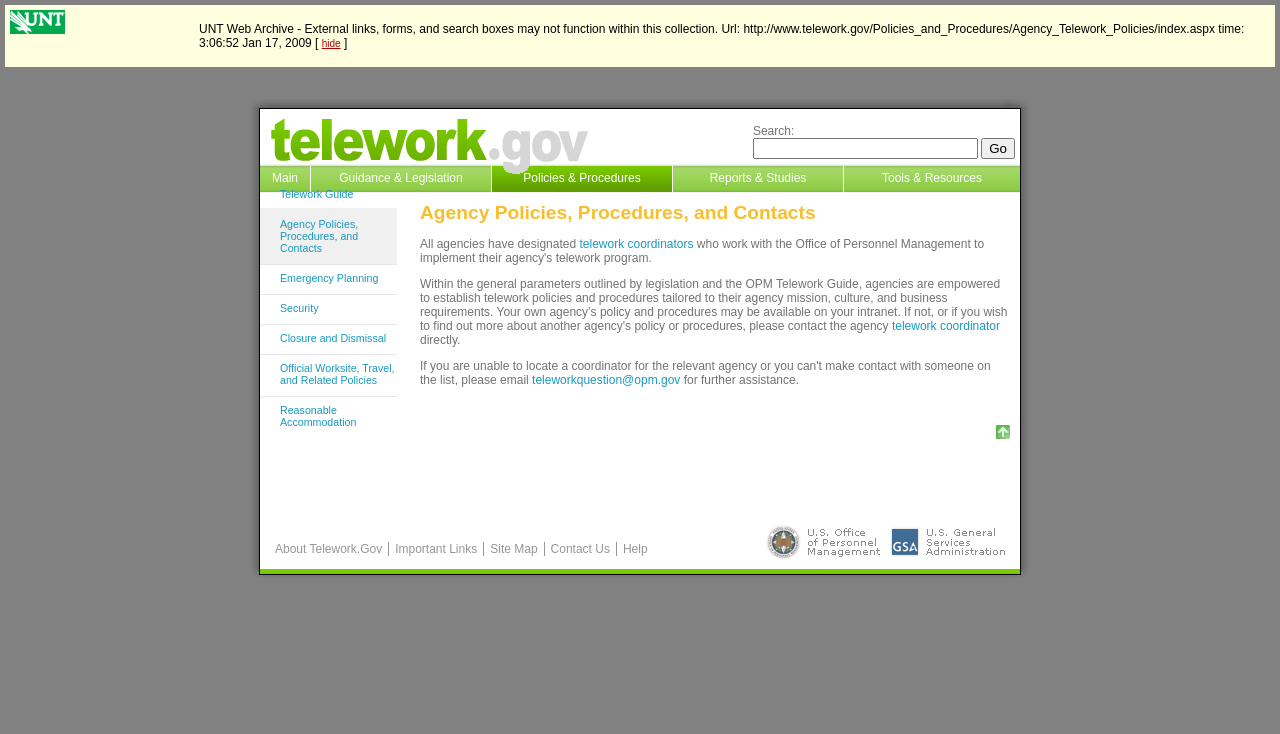Offer a meticulous caption that includes all visible features of the webpage.

The webpage is titled "Telework.Gov - Agency Policies, Procedures, and Contacts". At the top left corner, there is a small image and a link. Below them, there is a notice about the UNT Web Archive, indicating that some features may not function within the collection.

The main heading "telework.gov" is located at the top center of the page. On the right side of the heading, there is a search bar with a "Go" button. 

Below the search bar, there are six main links: "Main", "Guidance & Legislation", "Policies & Procedures", "Reports & Studies", "Tools & Resources", and "Telework Guide". These links are arranged horizontally and take up about half of the page's width.

Underneath these links, there is a section titled "Agency Policies, Procedures, and Contacts". This section contains several links to specific policies and procedures, including "Emergency Planning", "Security", "Closure and Dismissal", and more. These links are arranged vertically and are indented under the section title.

To the right of the section title, there is a block of text that explains the role of telework coordinators and provides an email address for further assistance. 

At the bottom of the page, there are several links to other resources, including "About Telework.Gov", "Important Links", "Site Map", "Contact Us", and "Help". There are also links to the U.S. Office of Personnel Management and the U.S. General Services Administration.